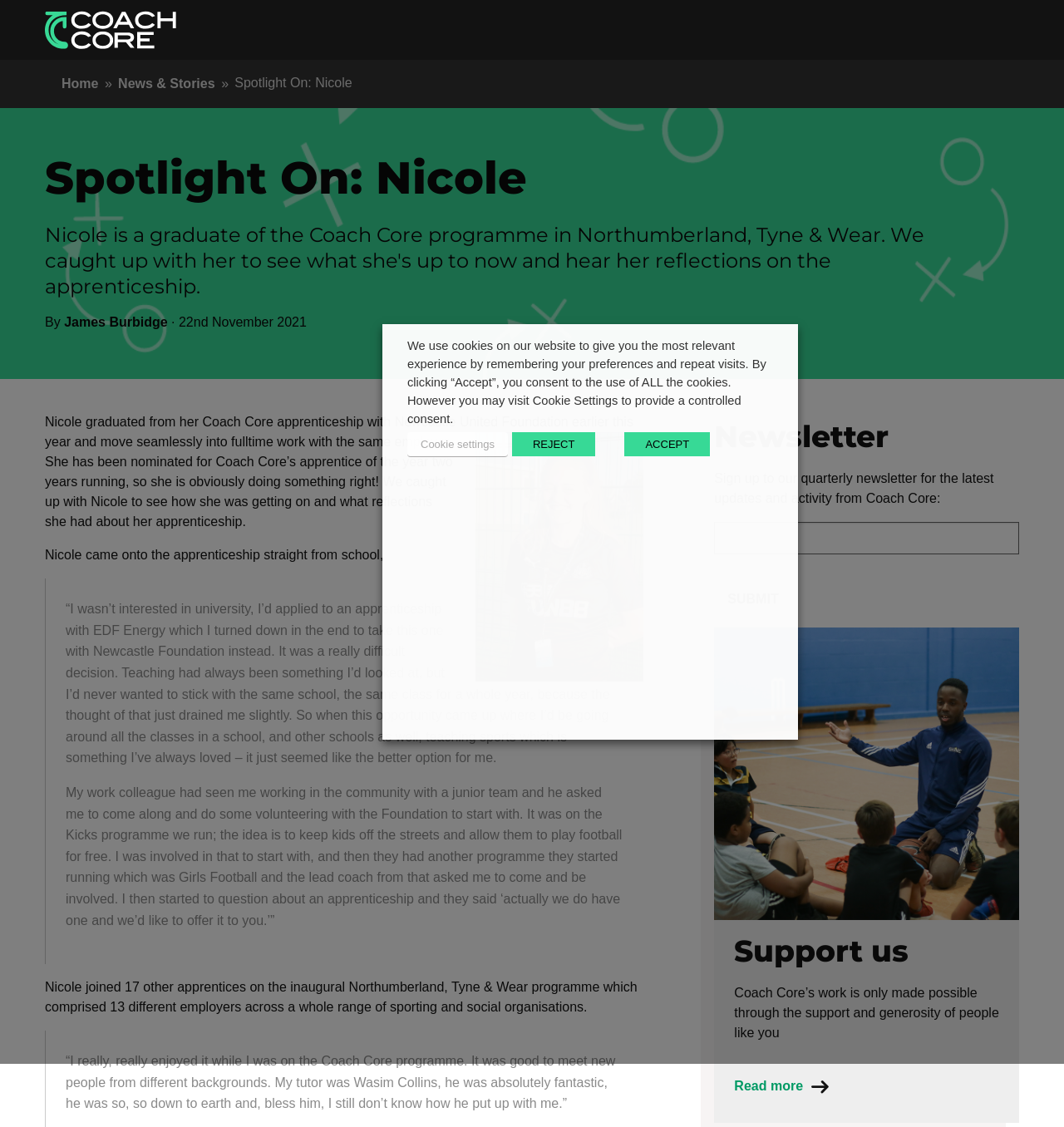Extract the bounding box coordinates for the UI element described as: "Share your story".

None